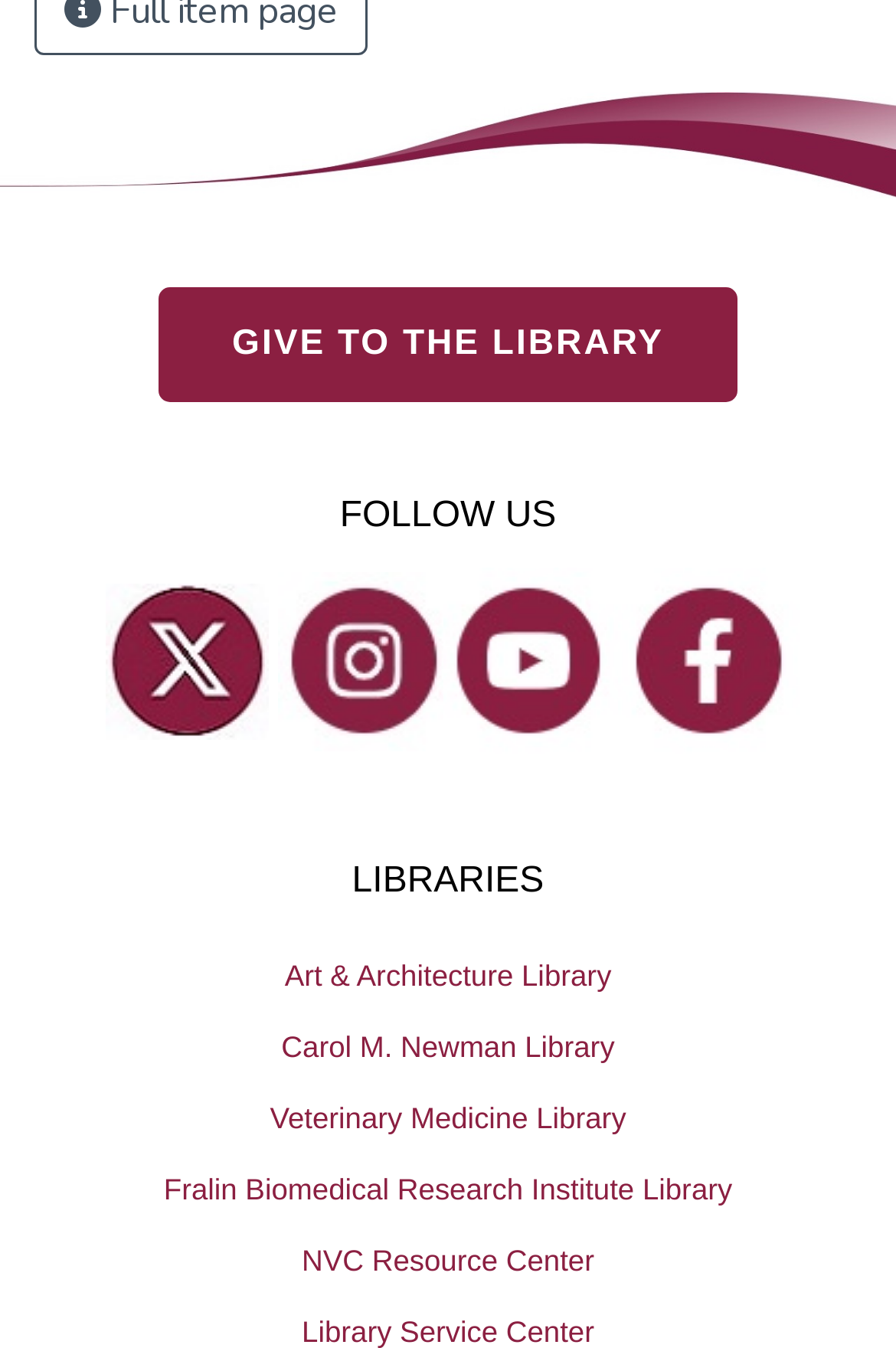Point out the bounding box coordinates of the section to click in order to follow this instruction: "Follow on Facebook".

[0.727, 0.447, 0.855, 0.533]